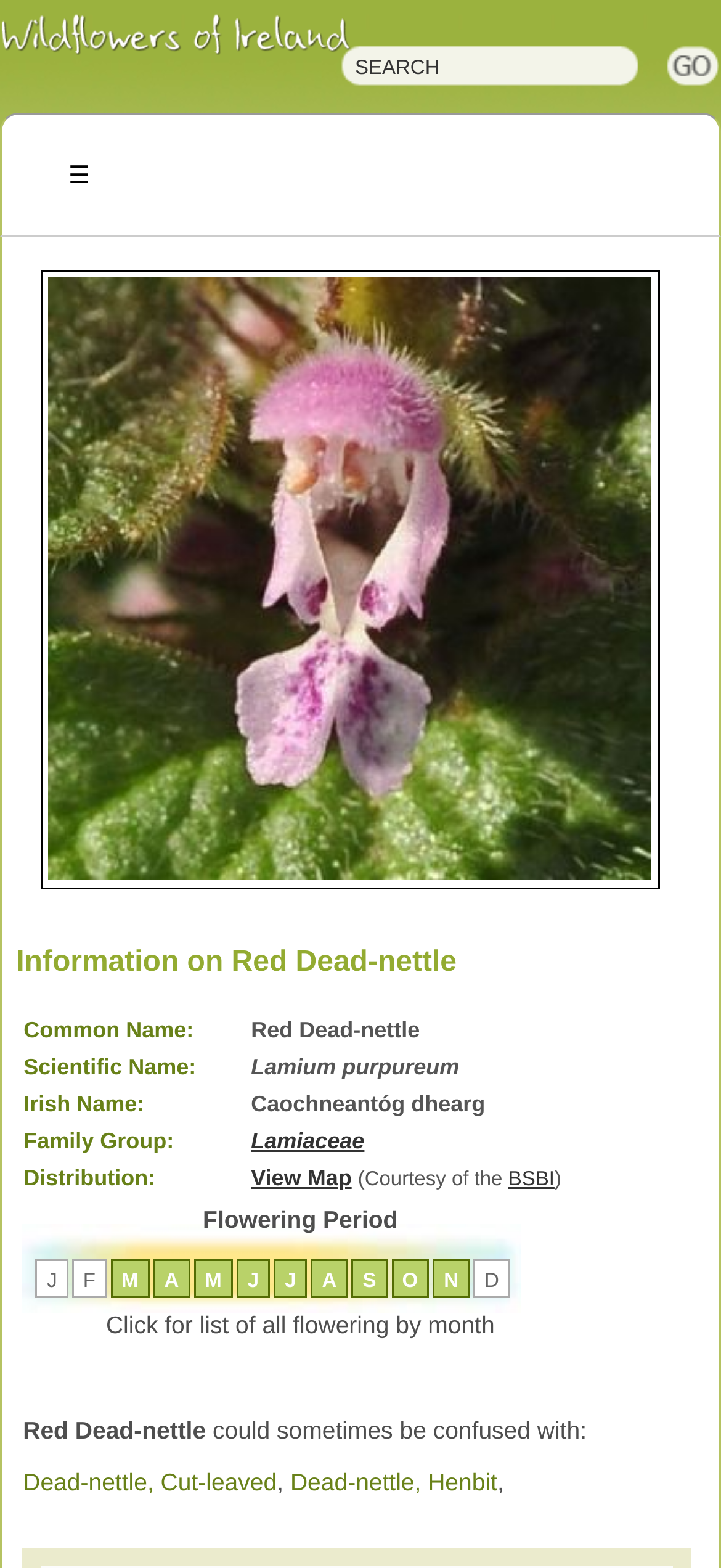Locate the primary headline on the webpage and provide its text.

Irish Wildflowers Irish Wild Plants Irish Wild Flora Wildflowers of Ireland